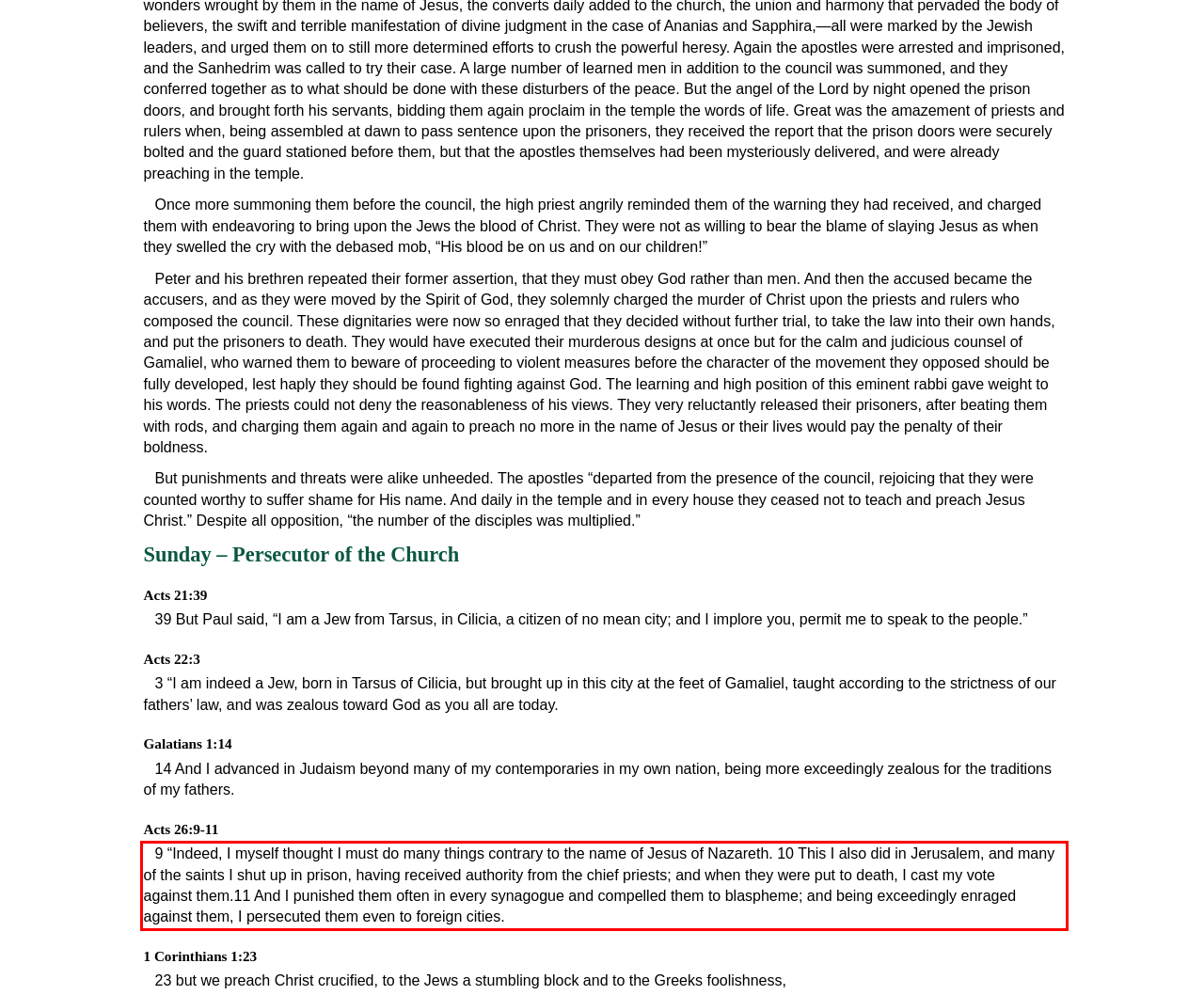Please identify and extract the text content from the UI element encased in a red bounding box on the provided webpage screenshot.

9 “Indeed, I myself thought I must do many things contrary to the name of Jesus of Nazareth. 10 This I also did in Jerusalem, and many of the saints I shut up in prison, having received authority from the chief priests; and when they were put to death, I cast my vote against them.11 And I punished them often in every synagogue and compelled them to blaspheme; and being exceedingly enraged against them, I persecuted them even to foreign cities.